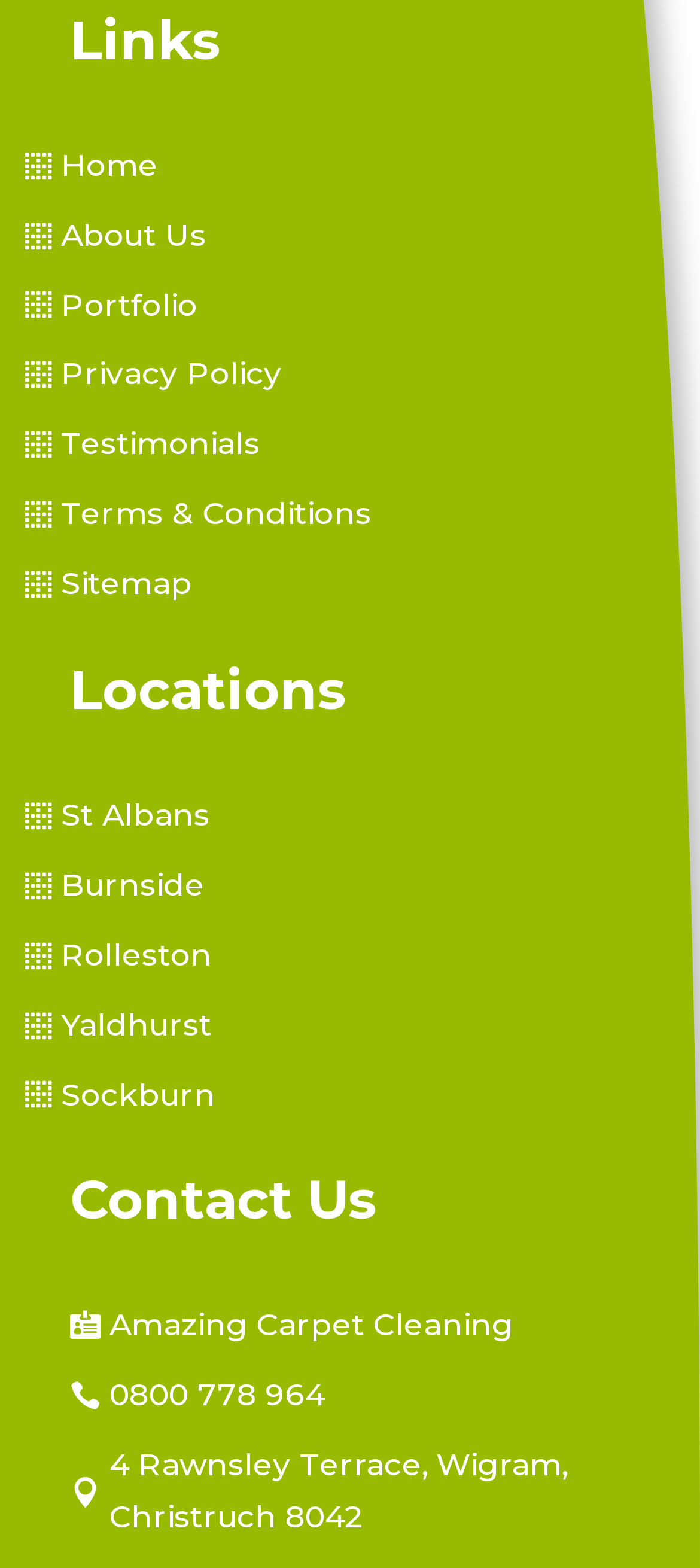Utilize the details in the image to give a detailed response to the question: What is the purpose of the webpage?

The webpage appears to be for a carpet cleaning company, with links to different locations and a contact us section, suggesting that the purpose of the webpage is to provide information and services related to carpet cleaning.